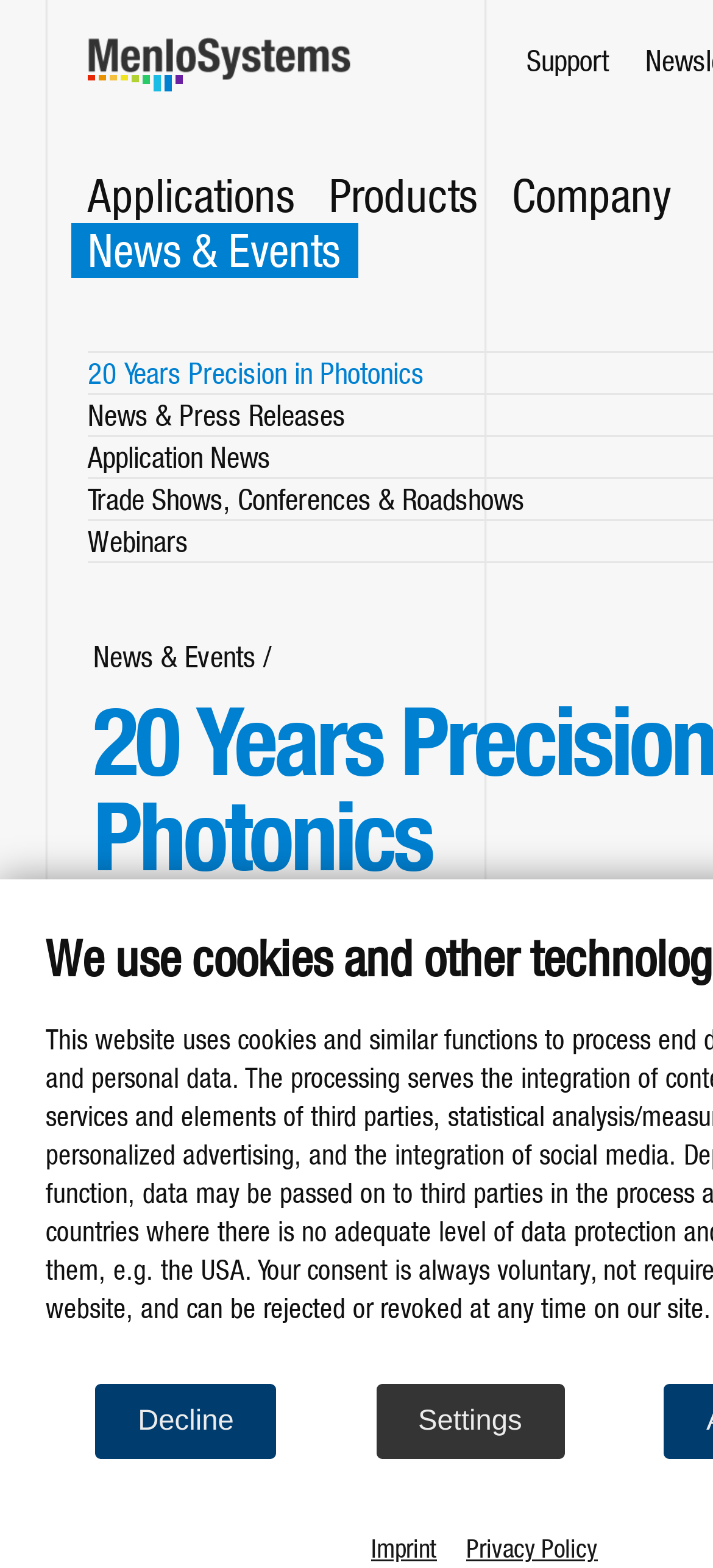Please identify the bounding box coordinates of the clickable element to fulfill the following instruction: "view company information". The coordinates should be four float numbers between 0 and 1, i.e., [left, top, right, bottom].

[0.695, 0.107, 0.967, 0.143]